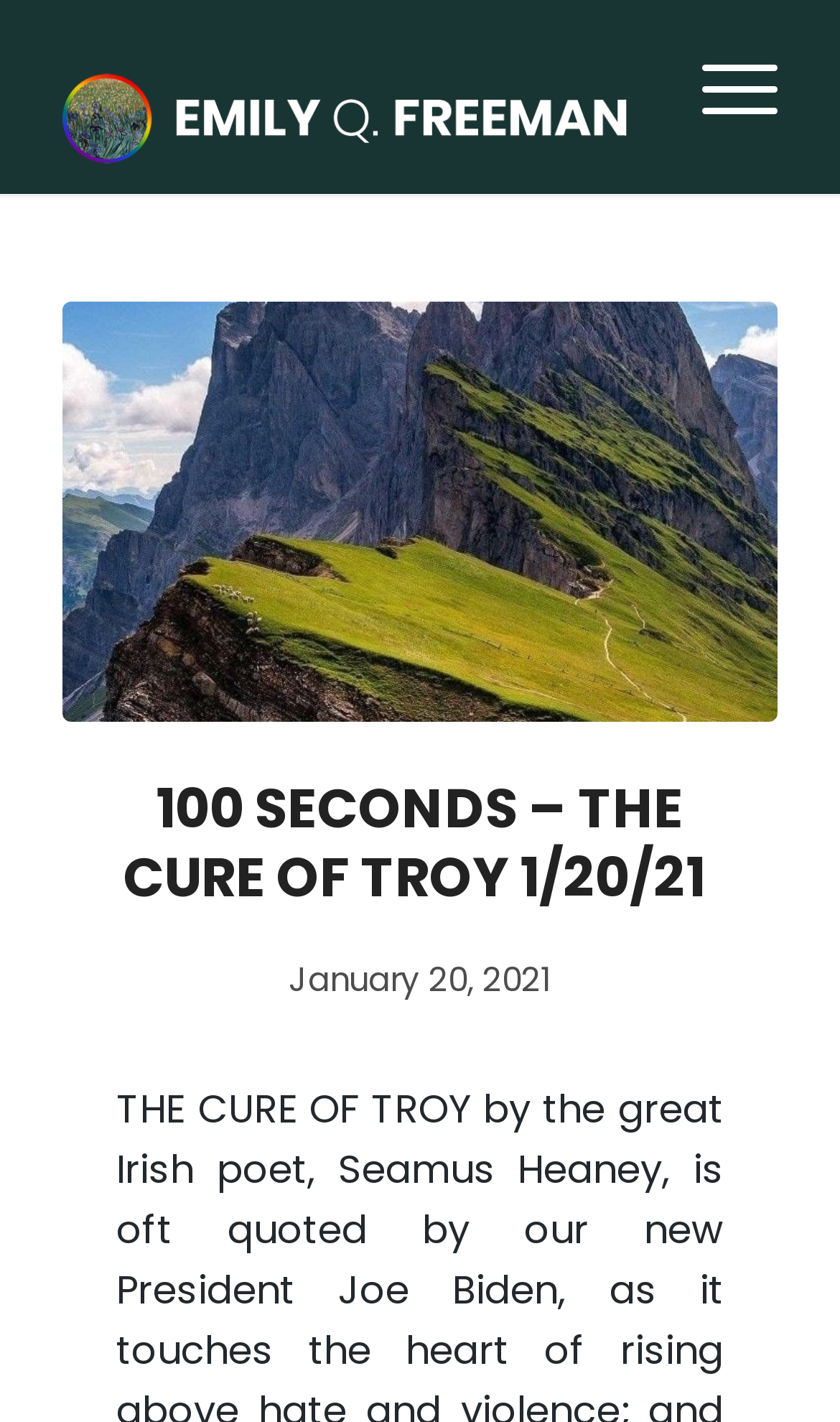How many links are on the page?
Look at the screenshot and respond with one word or a short phrase.

3